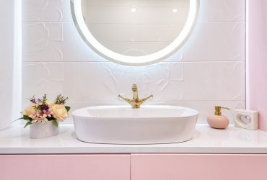Give a one-word or one-phrase response to the question:
What is above the sink?

A circular mirror